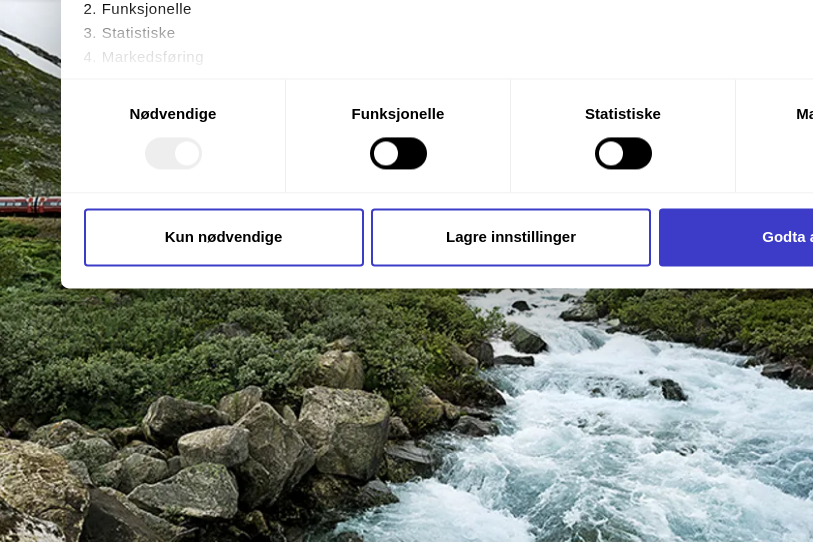Using the information from the screenshot, answer the following question thoroughly:
How many toggle options are available for cookie preferences?

Upon examining the consent banner, I count four toggle options for managing cookie preferences, which are 'Nødvendige' (Necessary), 'Funksjonelle' (Functional), 'Statistiske' (Statistical), and 'Markedsføring' (Marketing).